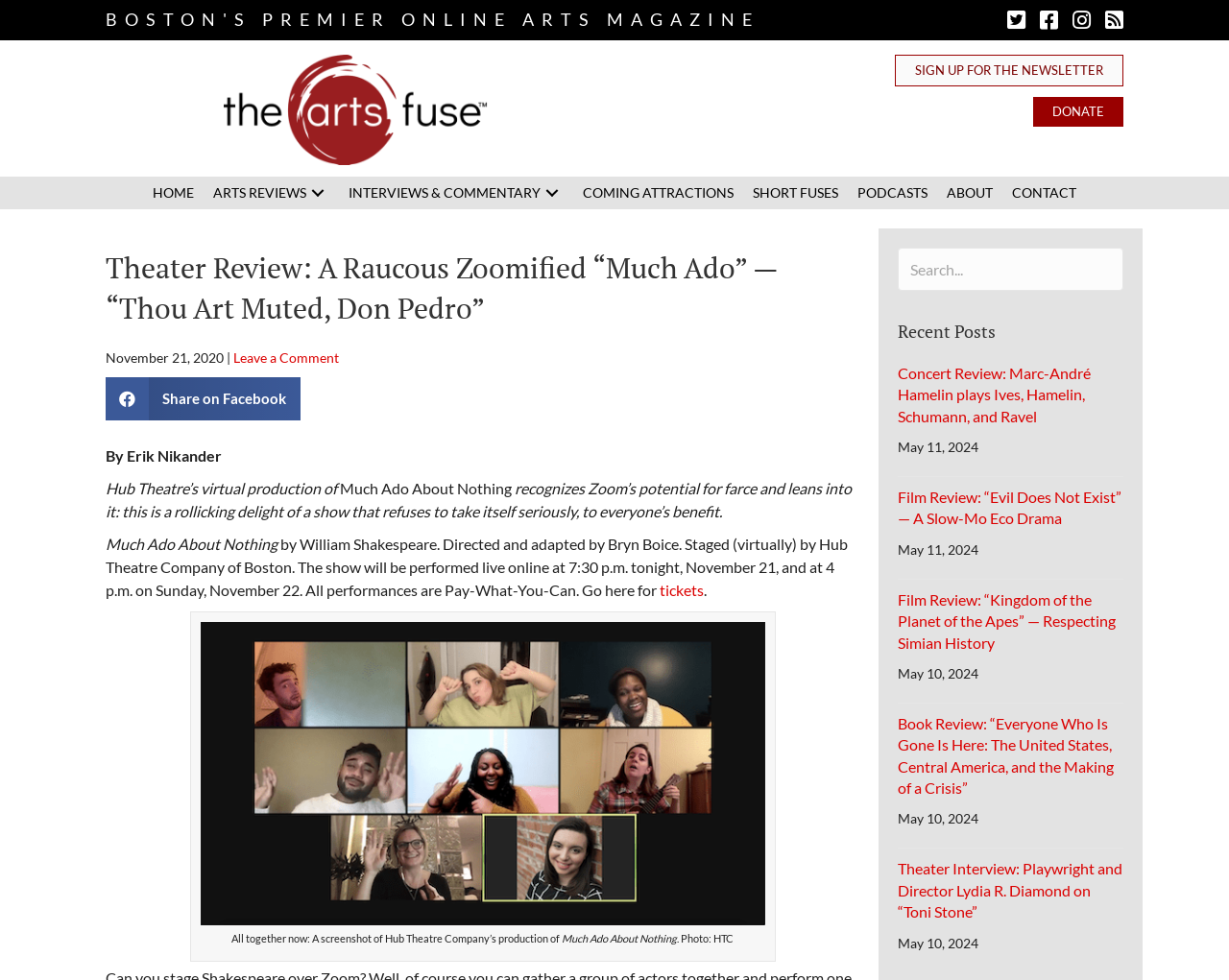Find the bounding box coordinates of the area to click in order to follow the instruction: "Click the 'Sign Up for the Newsletter' button".

[0.728, 0.056, 0.914, 0.088]